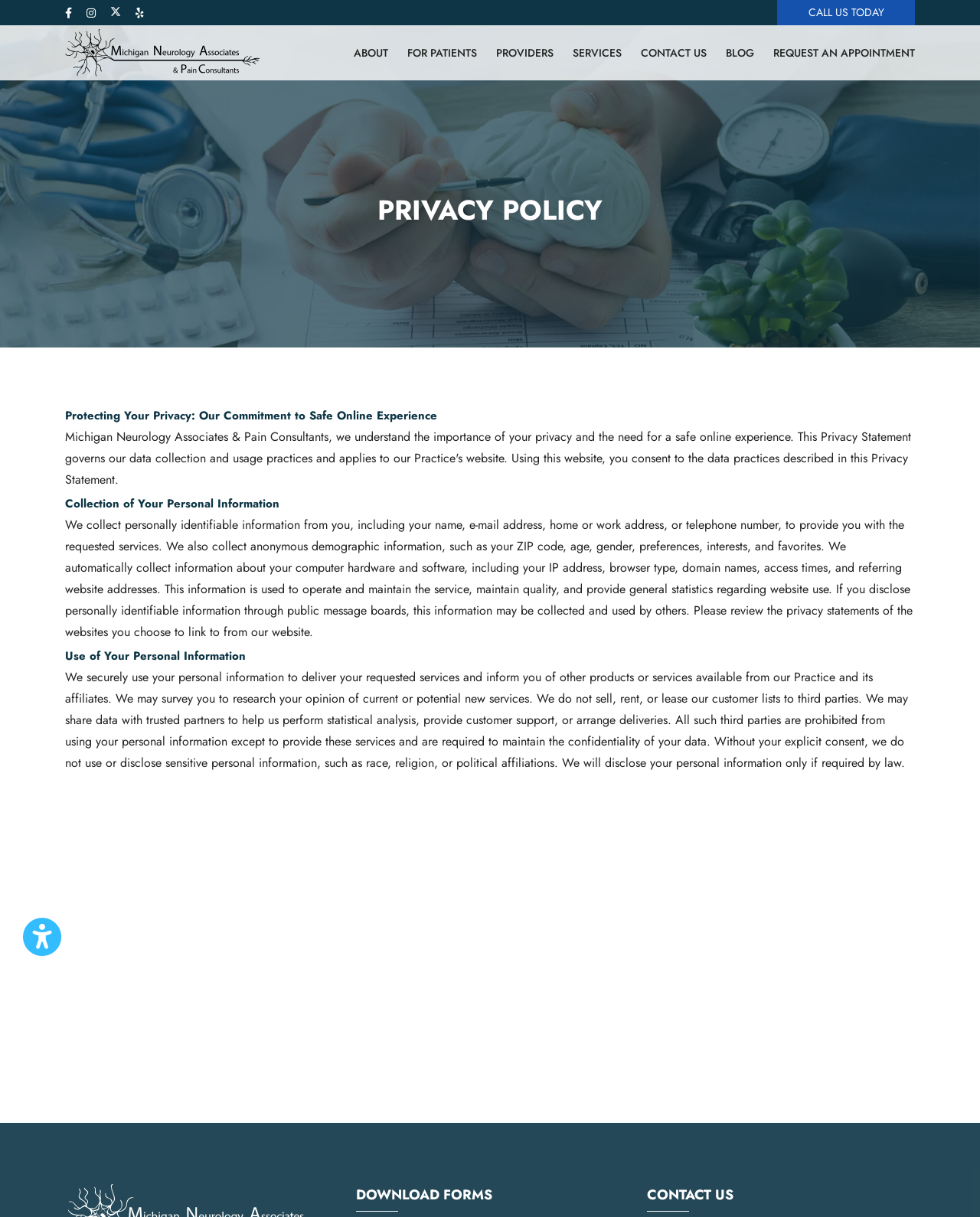Provide the bounding box coordinates of the UI element that matches the description: "title="Michigan Neurology Associates & PC"".

[0.066, 0.035, 0.266, 0.05]